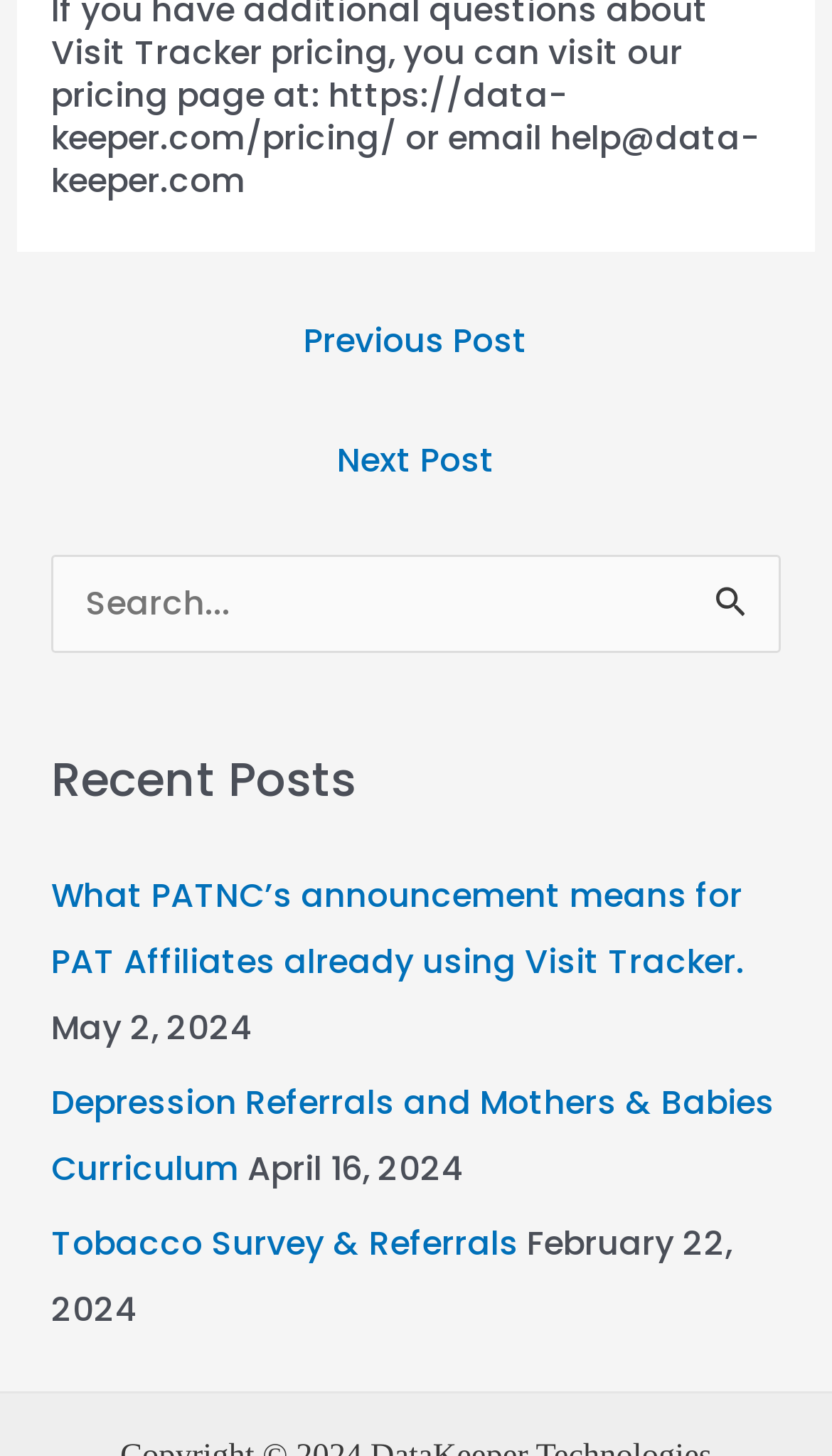What is the purpose of the search box? Based on the screenshot, please respond with a single word or phrase.

To search the website